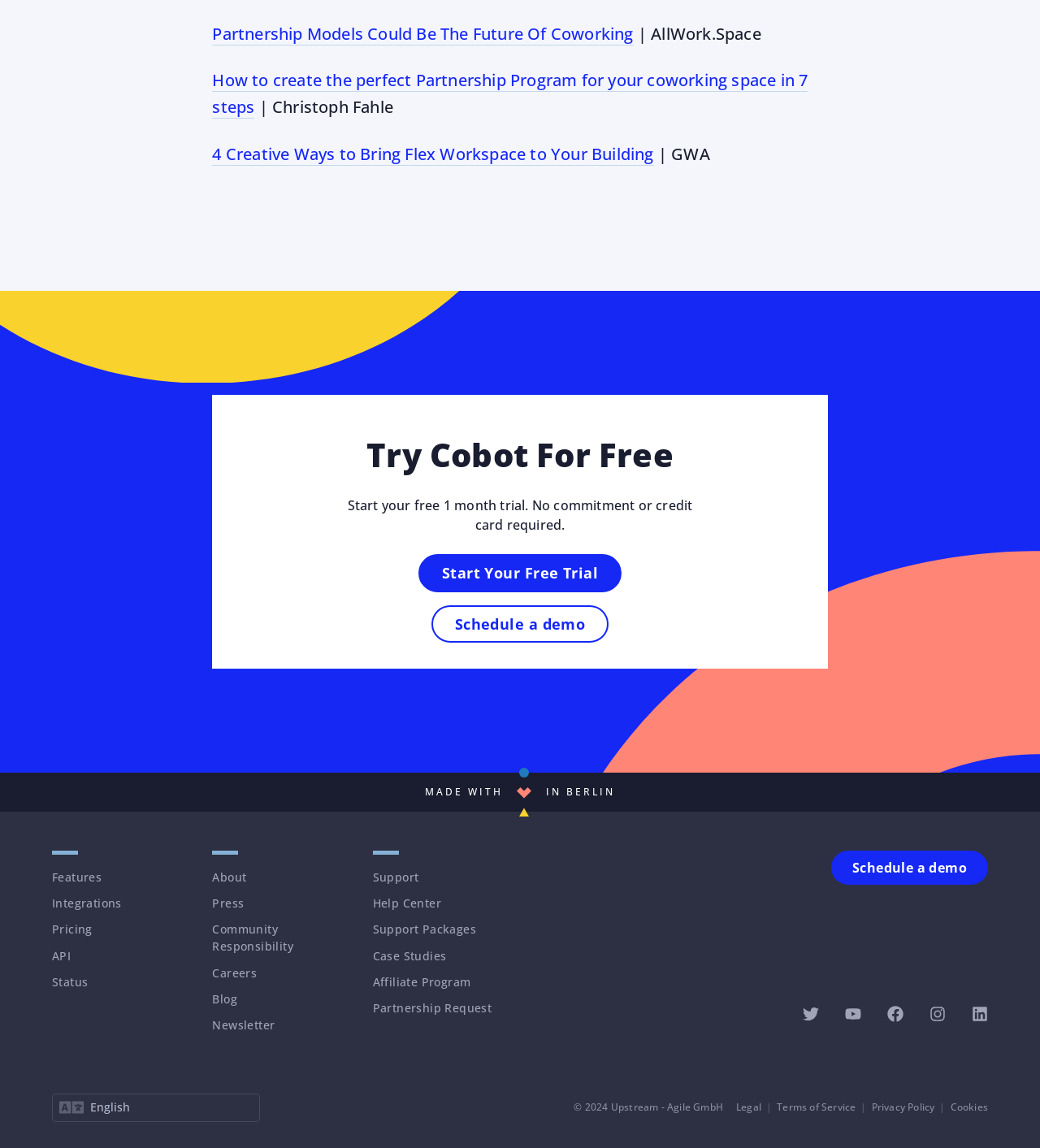How can I start using Cobot for free?
Identify the answer in the screenshot and reply with a single word or phrase.

Start a 1-month trial